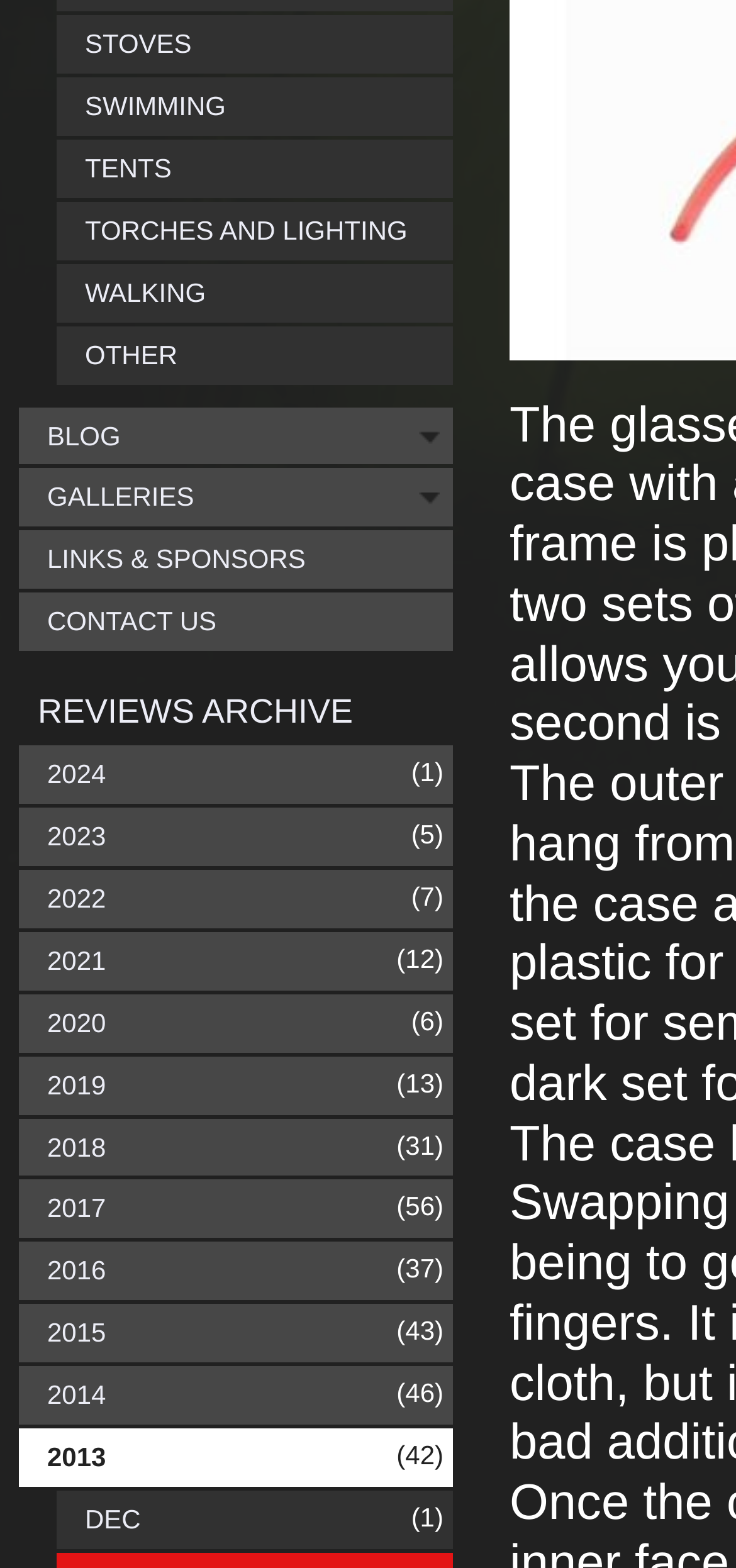What years are listed in the REVIEWS ARCHIVE section?
Refer to the image and provide a concise answer in one word or phrase.

2024 to 2013